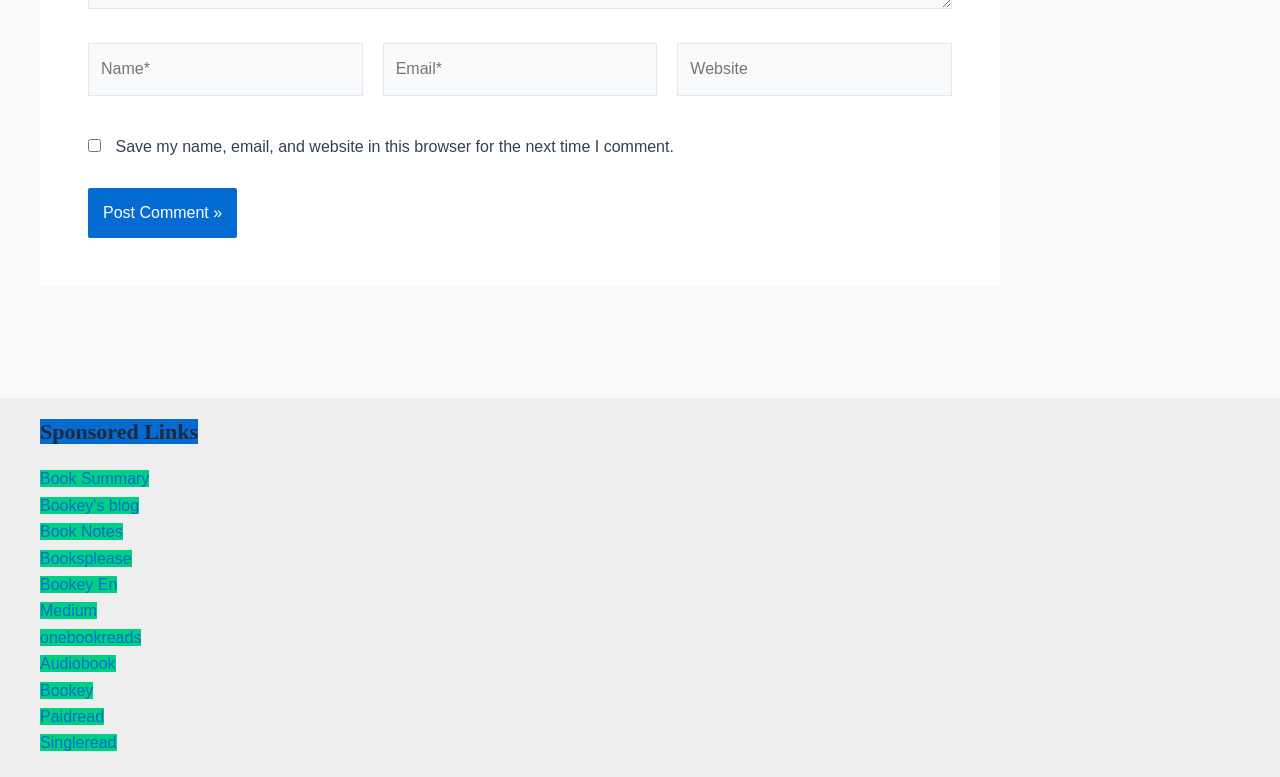Please find the bounding box for the UI component described as follows: "Book Summary".

[0.031, 0.605, 0.117, 0.627]